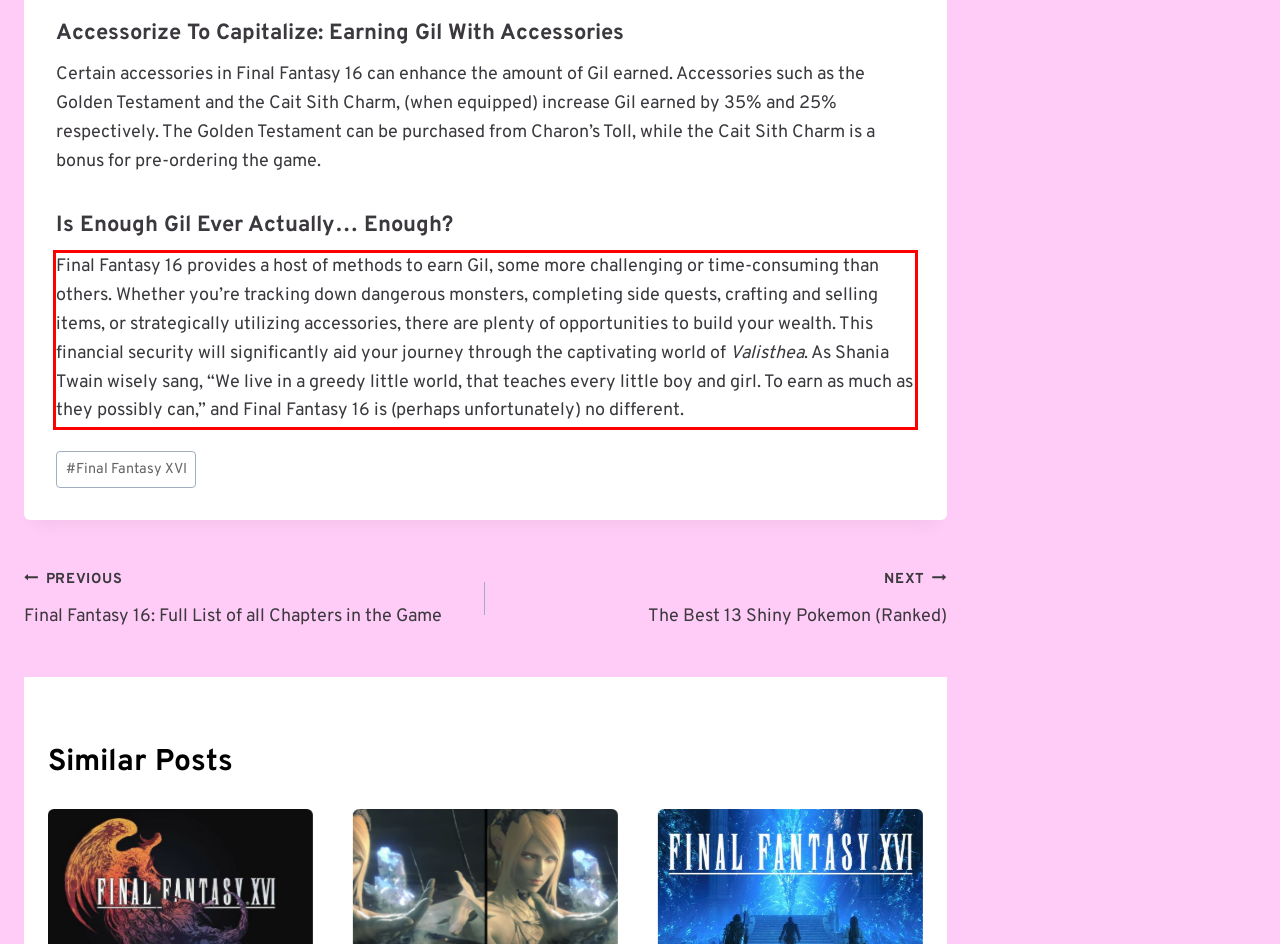You are given a screenshot of a webpage with a UI element highlighted by a red bounding box. Please perform OCR on the text content within this red bounding box.

Final Fantasy 16 provides a host of methods to earn Gil, some more challenging or time-consuming than others. Whether you’re tracking down dangerous monsters, completing side quests, crafting and selling items, or strategically utilizing accessories, there are plenty of opportunities to build your wealth. This financial security will significantly aid your journey through the captivating world of Valisthea. As Shania Twain wisely sang, “We live in a greedy little world, that teaches every little boy and girl. To earn as much as they possibly can,” and Final Fantasy 16 is (perhaps unfortunately) no different.